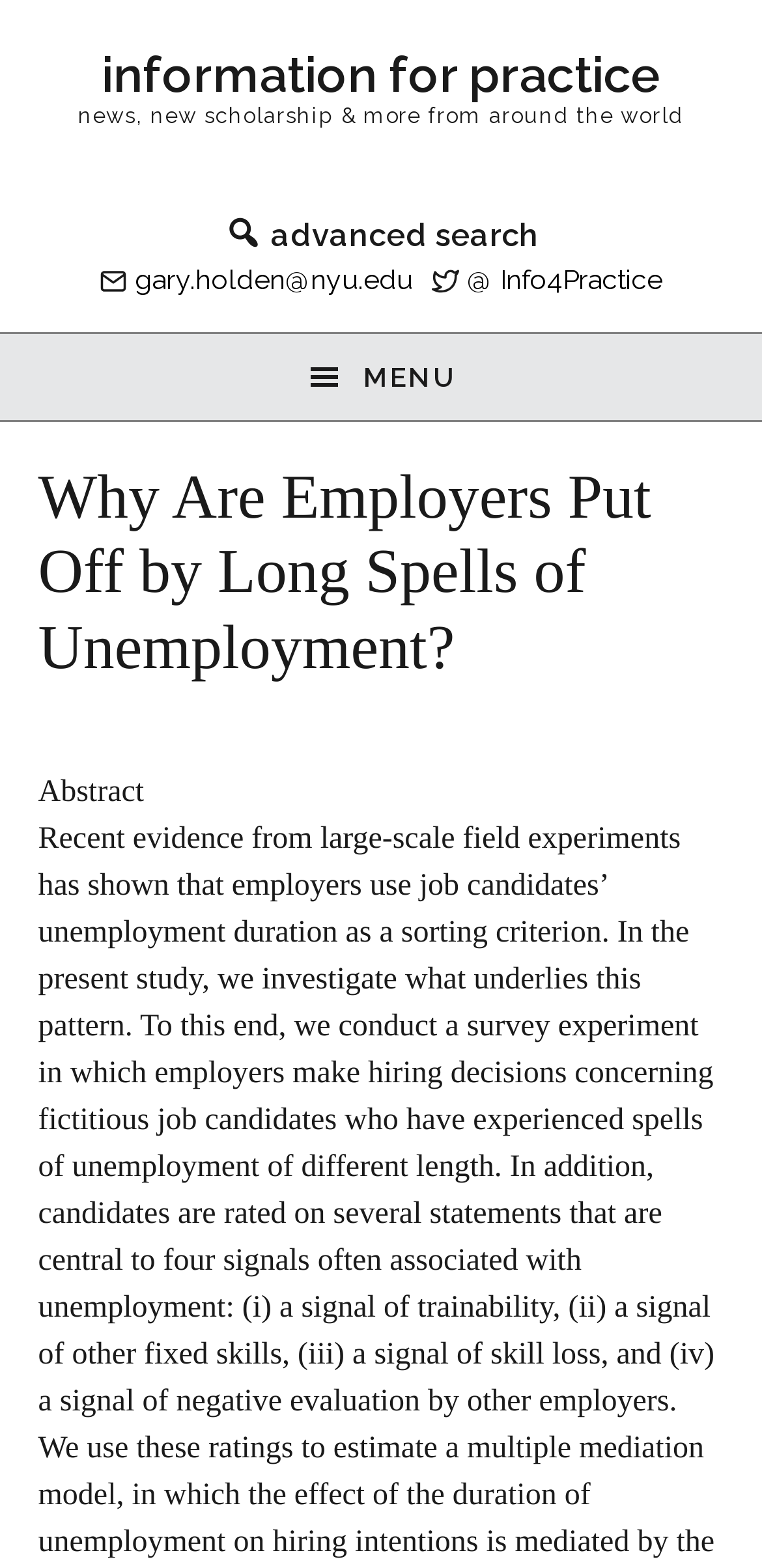Please answer the following question using a single word or phrase: What is the email address of the author?

gary.holden@nyu.edu